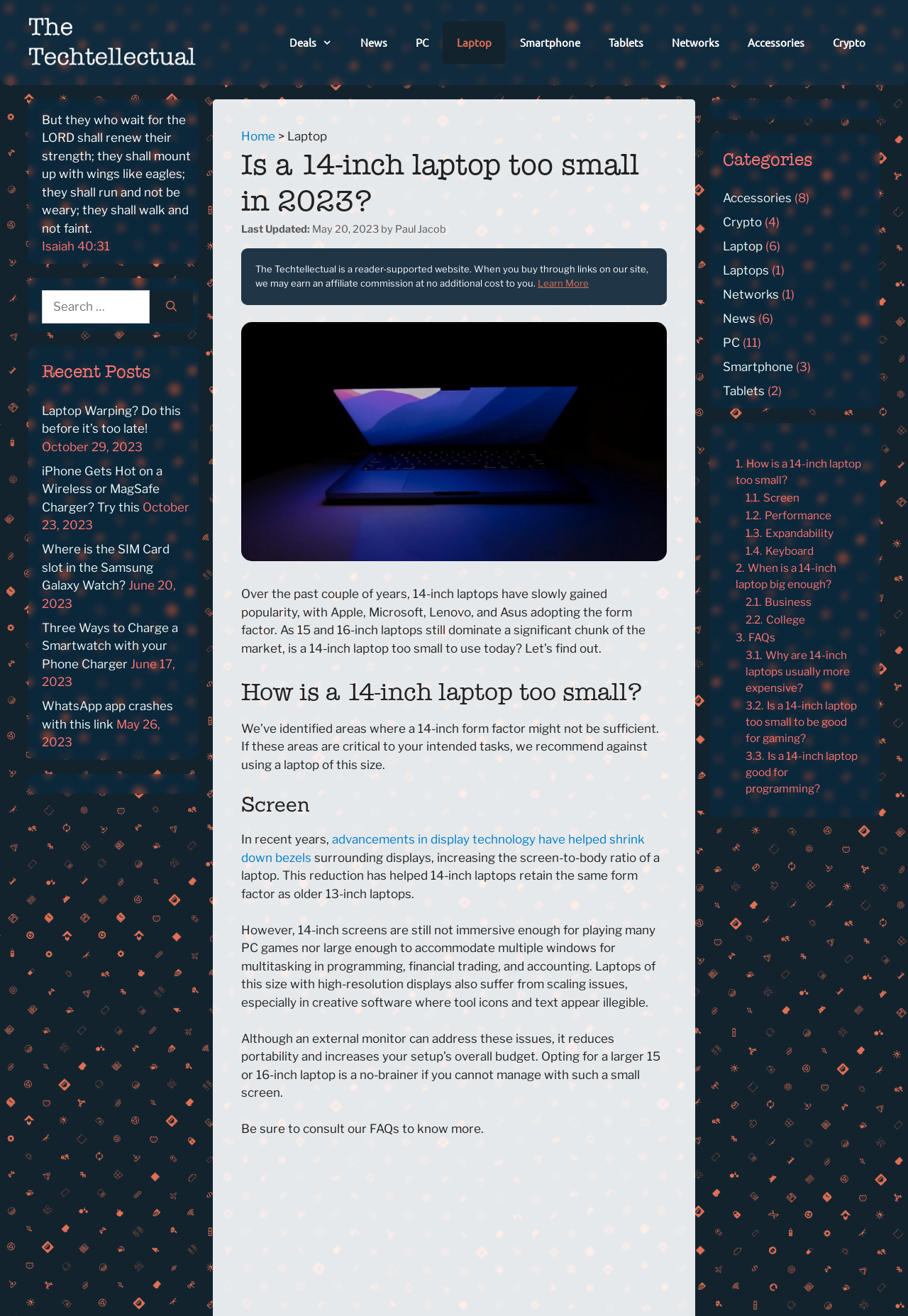From the details in the image, provide a thorough response to the question: What is the category of the article 'Laptop Warping? Do this before it’s too late!'?

The article 'Laptop Warping? Do this before it’s too late!' is listed under the 'Recent Posts' section, and it is categorized as a laptop-related article, which is one of the categories listed on the website.